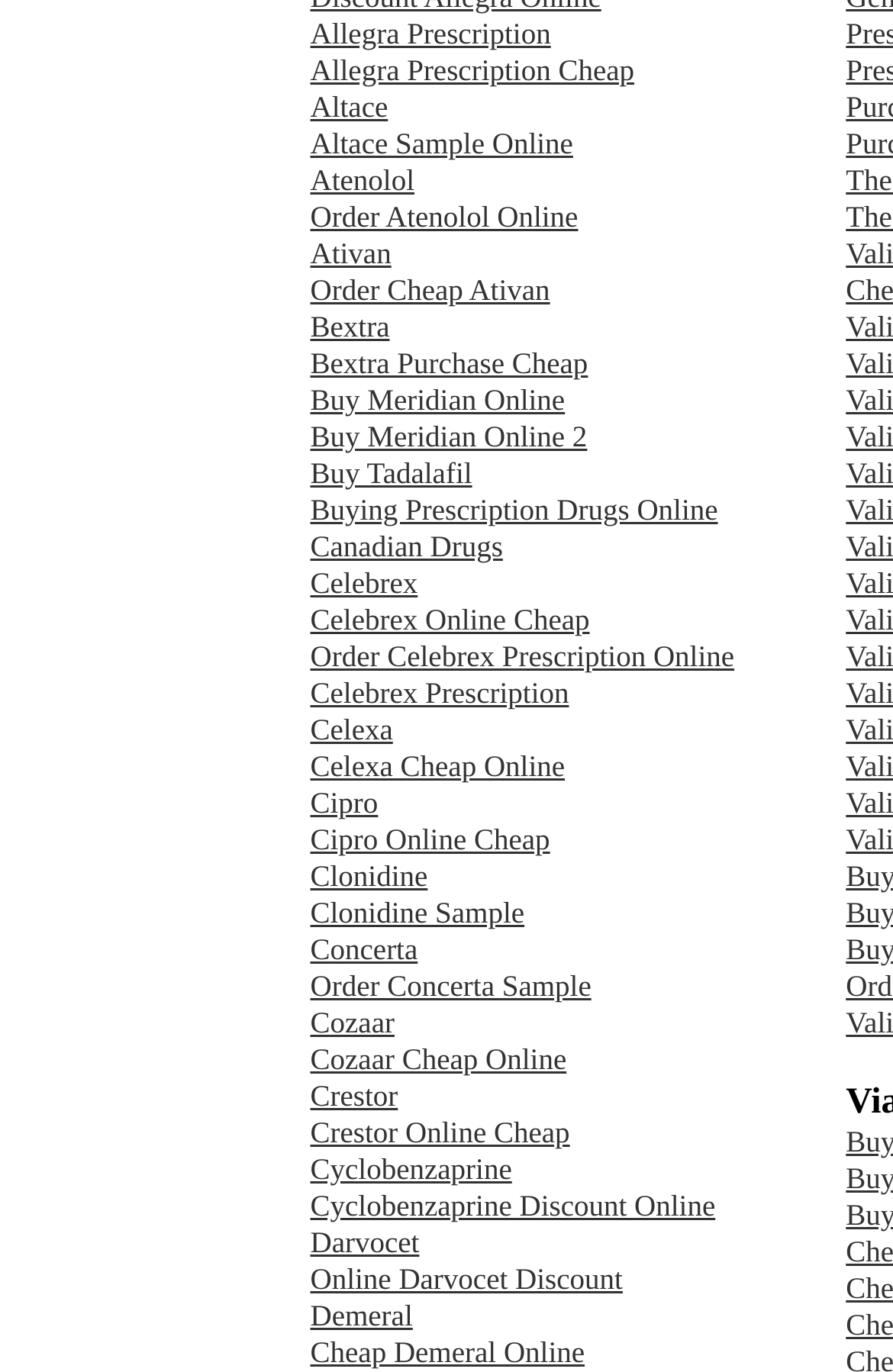Determine the bounding box coordinates of the region to click in order to accomplish the following instruction: "View Canadian Drugs". Provide the coordinates as four float numbers between 0 and 1, specifically [left, top, right, bottom].

[0.347, 0.385, 0.563, 0.41]